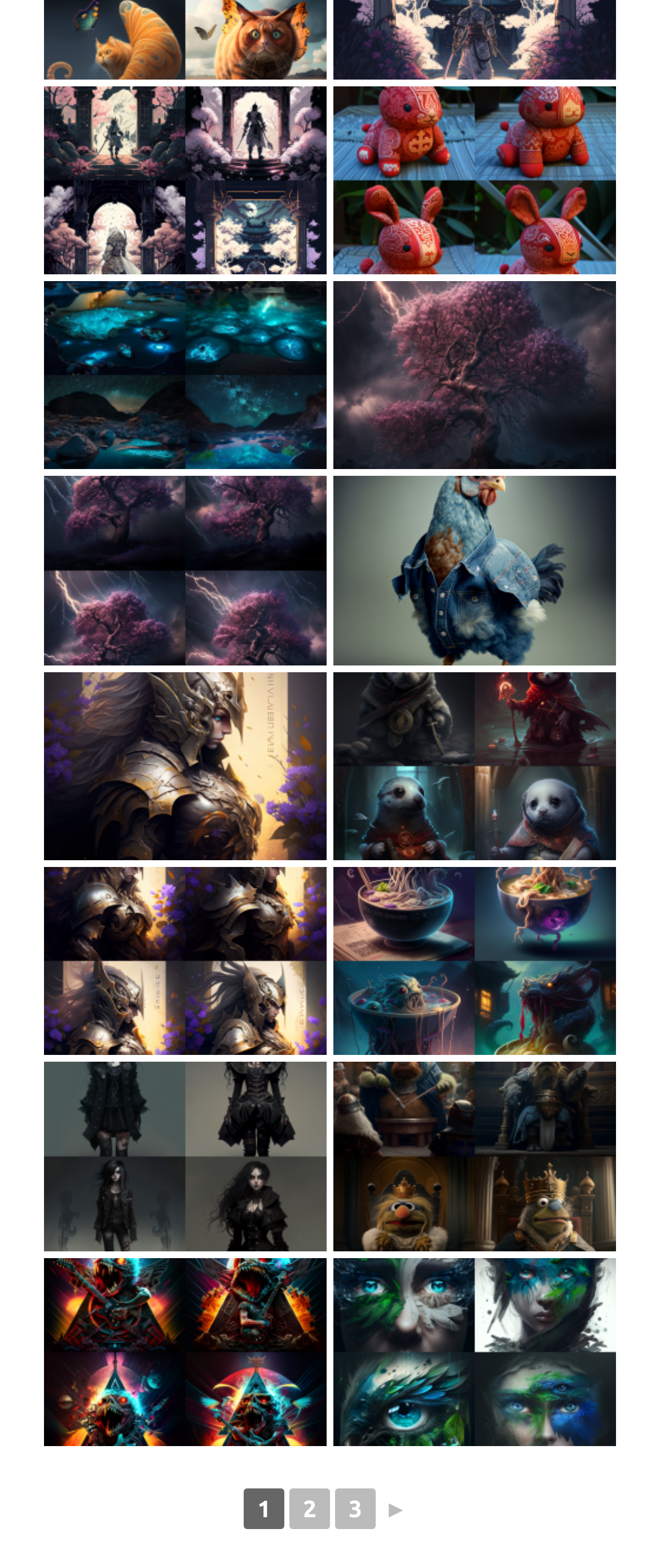Locate the bounding box coordinates of the element that needs to be clicked to carry out the instruction: "Explore the game for ms windows using mfc and opengl with sound". The coordinates should be given as four float numbers ranging from 0 to 1, i.e., [left, top, right, bottom].

None